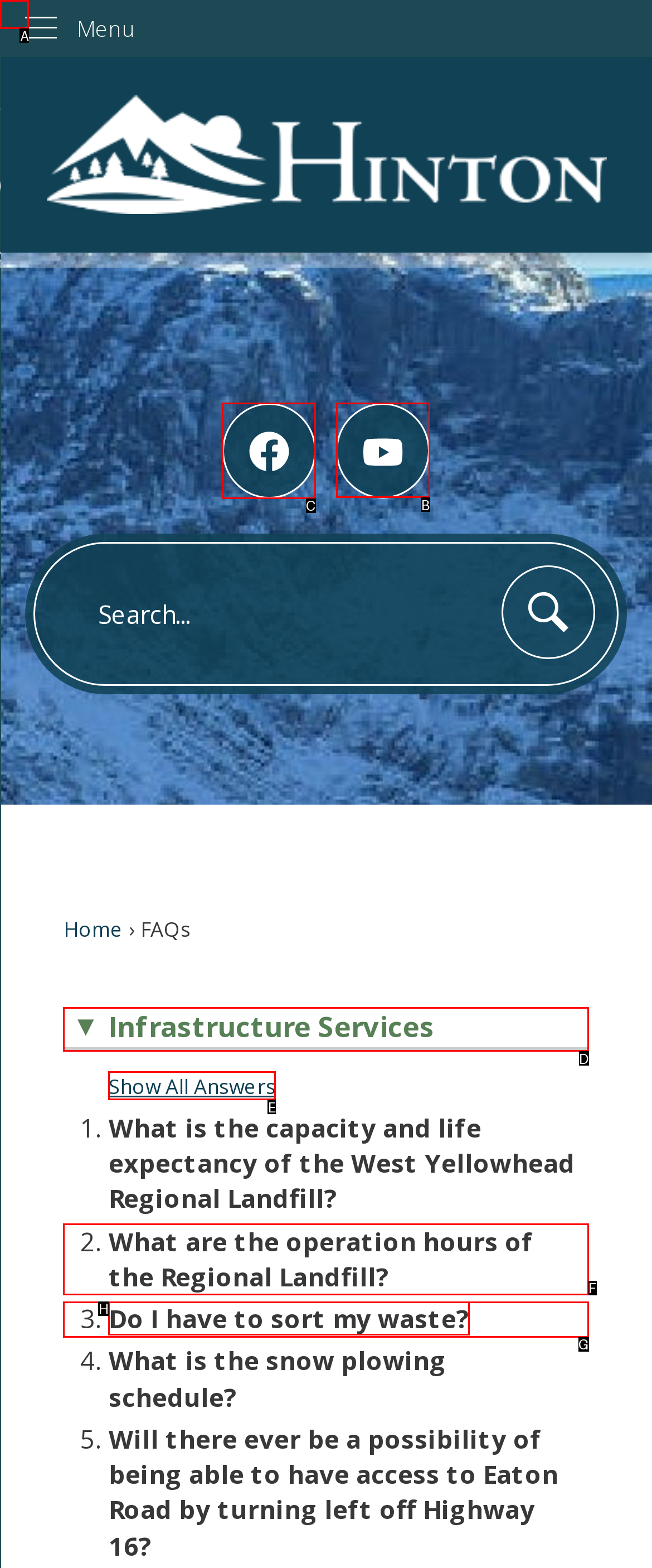Please indicate which HTML element to click in order to fulfill the following task: Open Facebook page Respond with the letter of the chosen option.

C